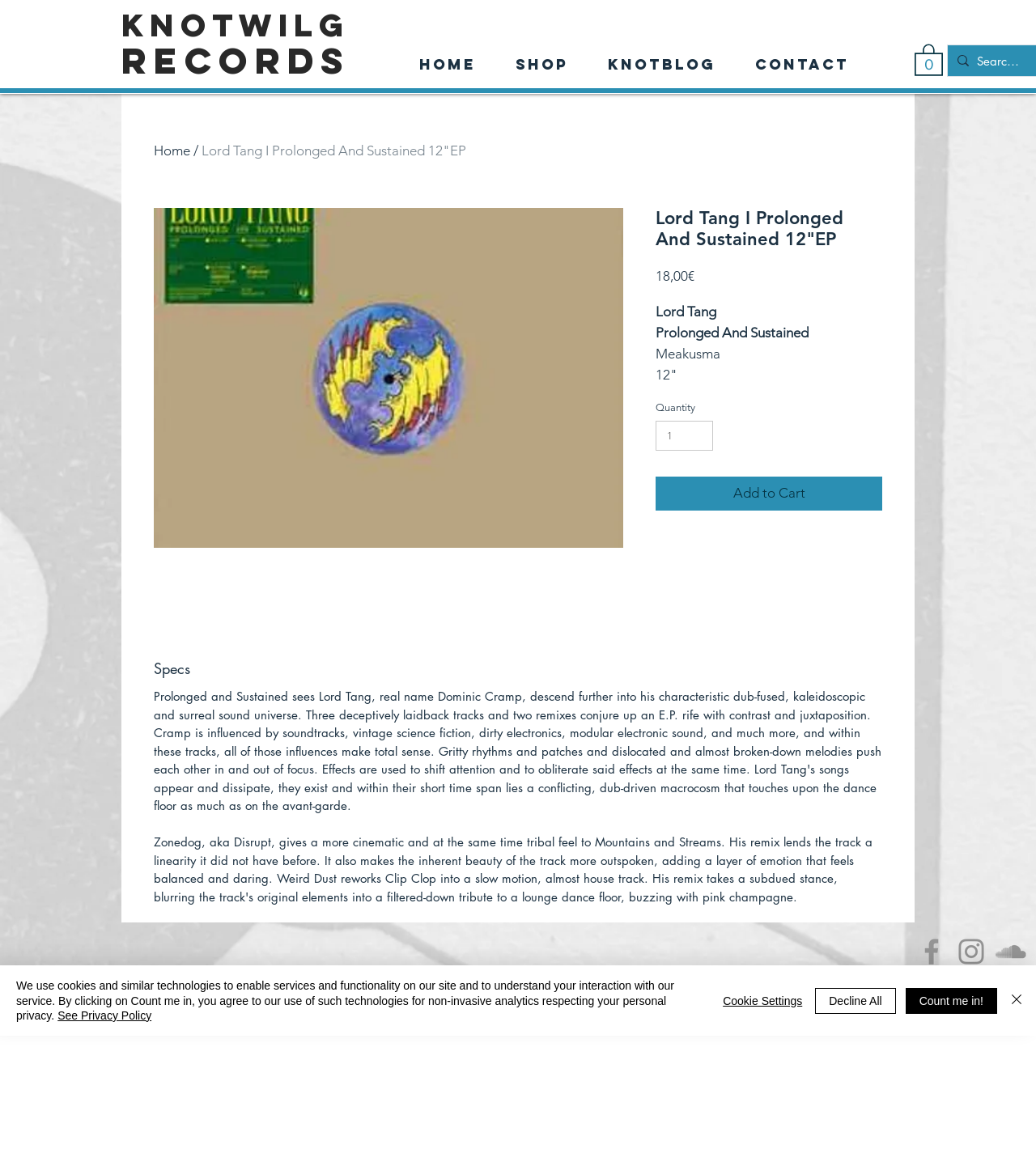What social media platforms are available in the social bar?
Refer to the screenshot and deliver a thorough answer to the question presented.

I found the answer by looking at the list element with the label 'Social Bar' which contains links to Facebook, Instagram, and SoundCloud.